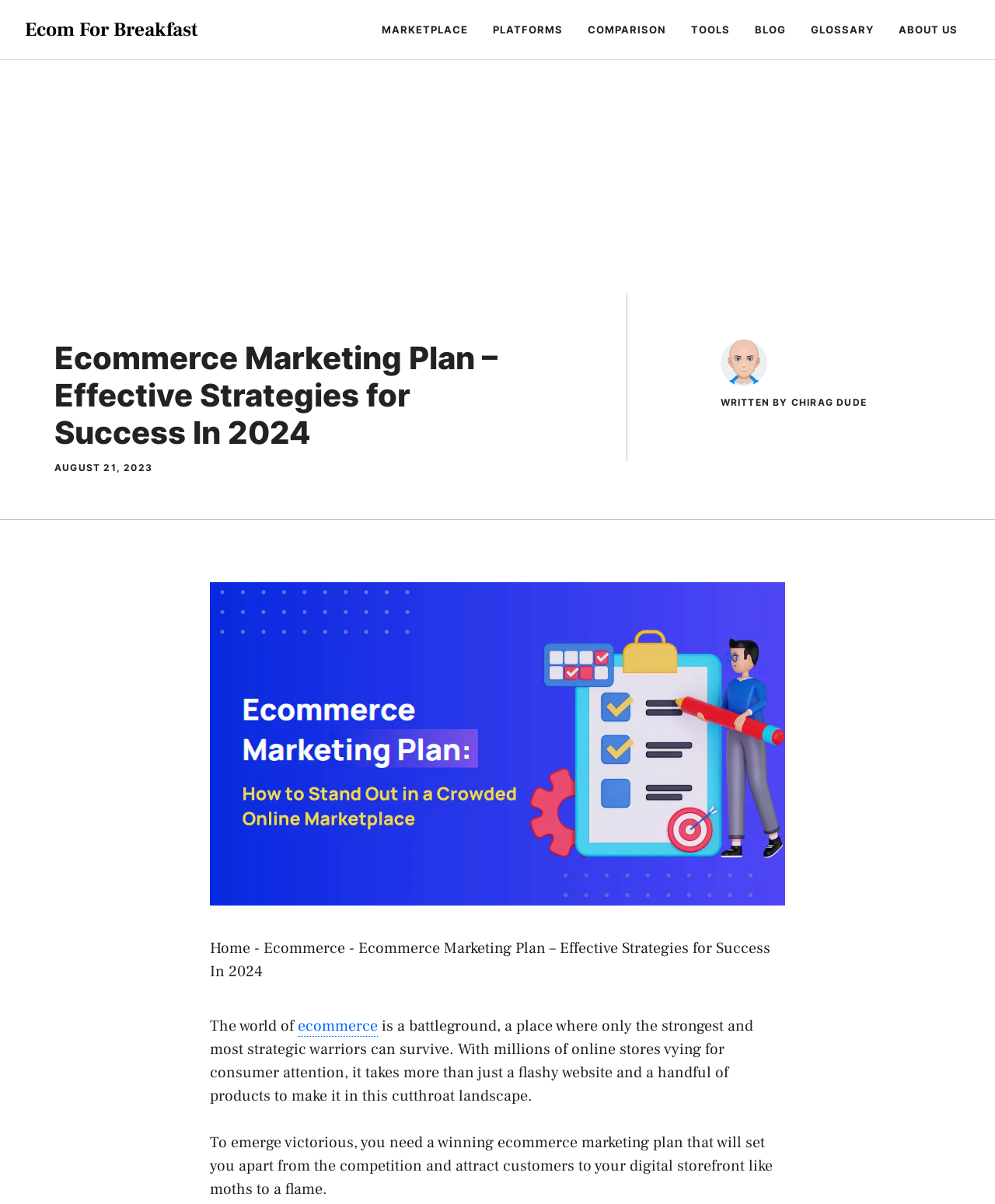Please locate the bounding box coordinates of the region I need to click to follow this instruction: "Read the article written by CHIRAG DUDE".

[0.724, 0.329, 0.871, 0.339]